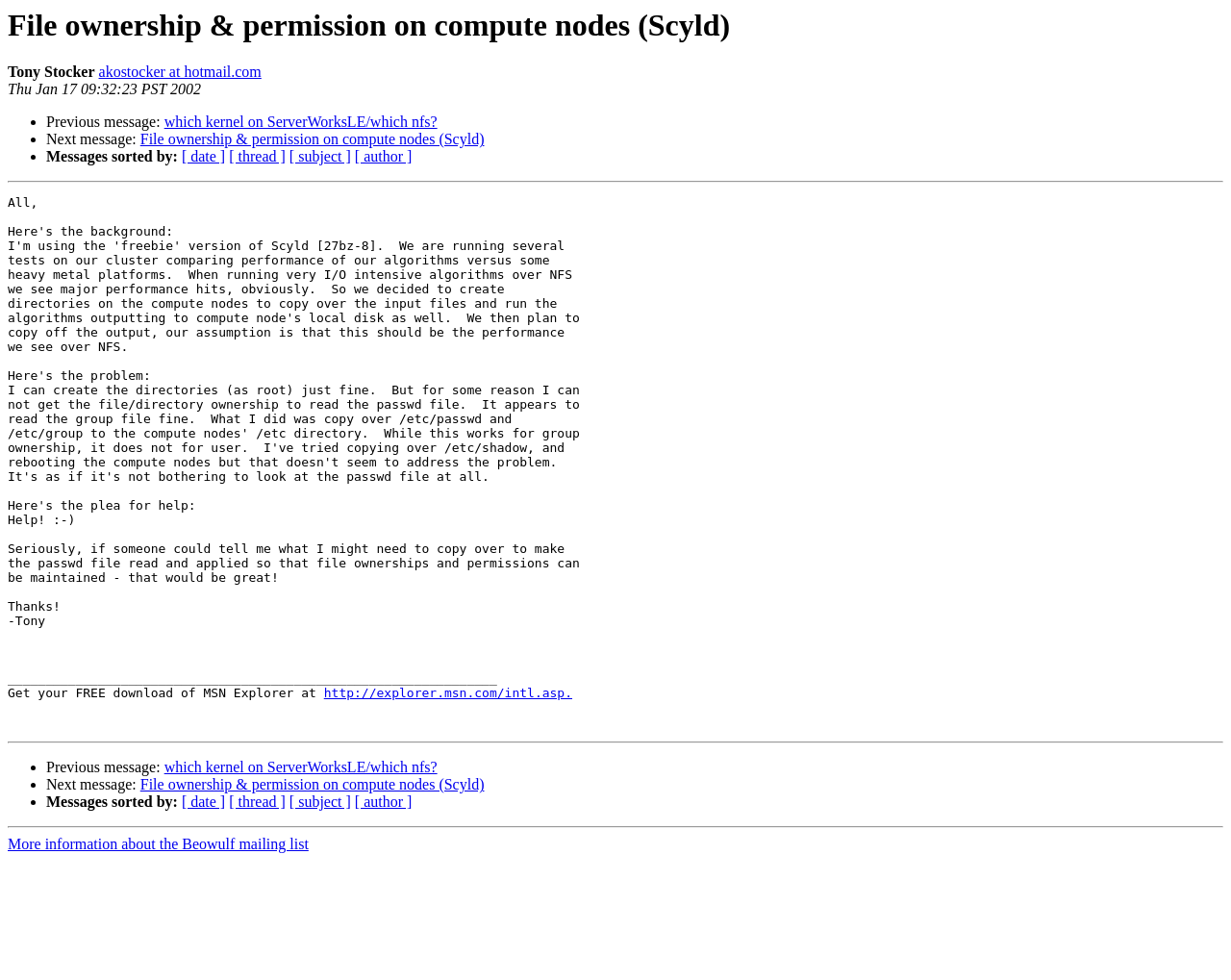What are the options to sort messages by?
Based on the image, provide your answer in one word or phrase.

date, thread, subject, author